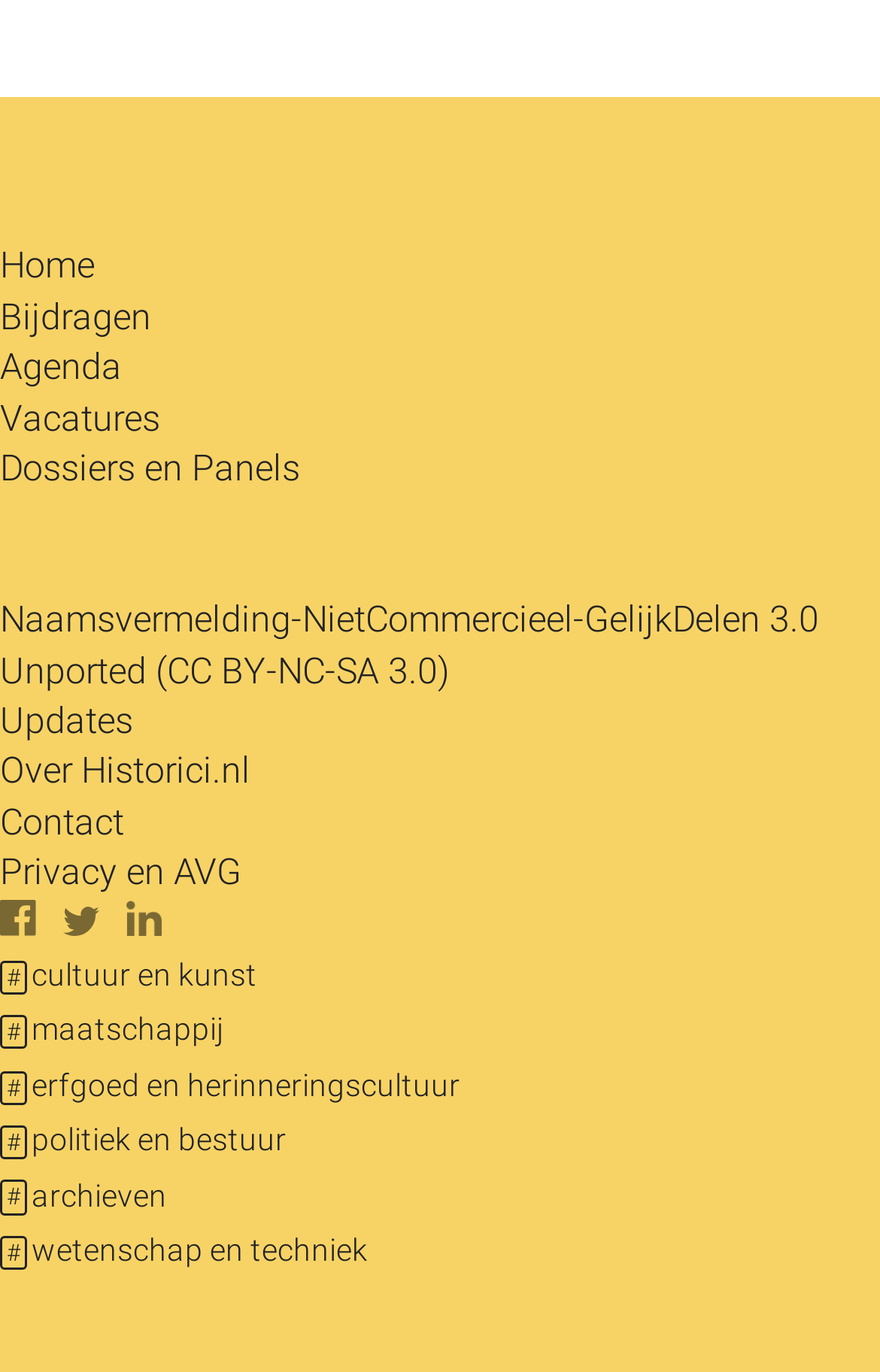Please reply with a single word or brief phrase to the question: 
What is the last category in the list?

wetenschap en techniek